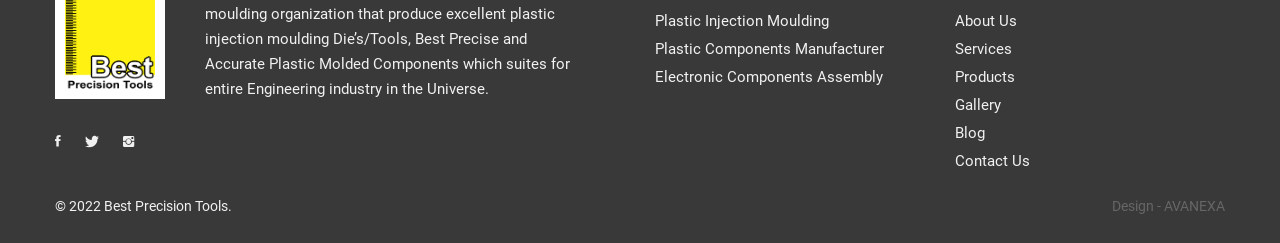Provide the bounding box coordinates of the section that needs to be clicked to accomplish the following instruction: "View Electronic Components Assembly."

[0.512, 0.278, 0.69, 0.352]